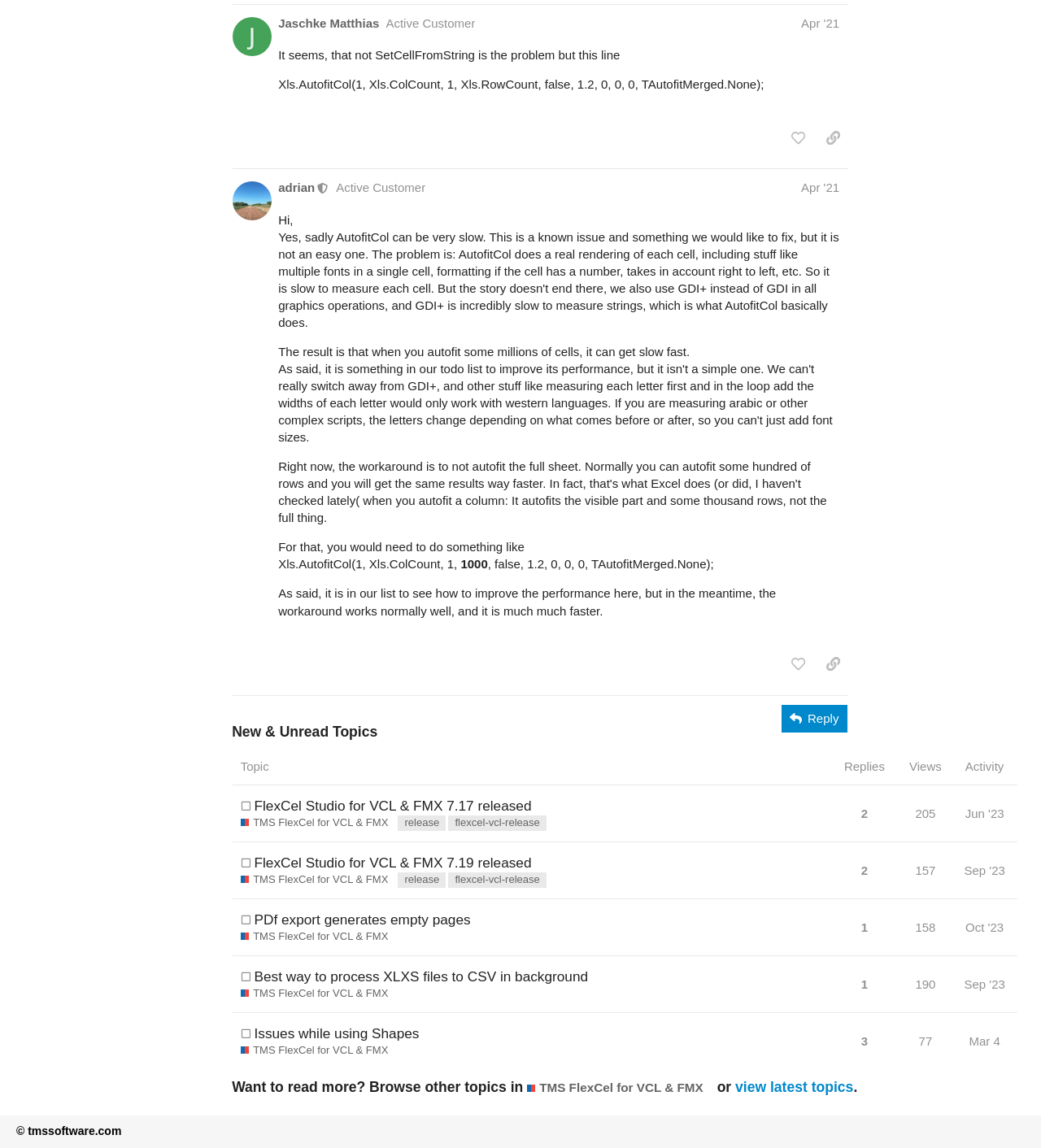Determine the bounding box coordinates (top-left x, top-left y, bottom-right x, bottom-right y) of the UI element described in the following text: title="like this post"

[0.752, 0.108, 0.781, 0.133]